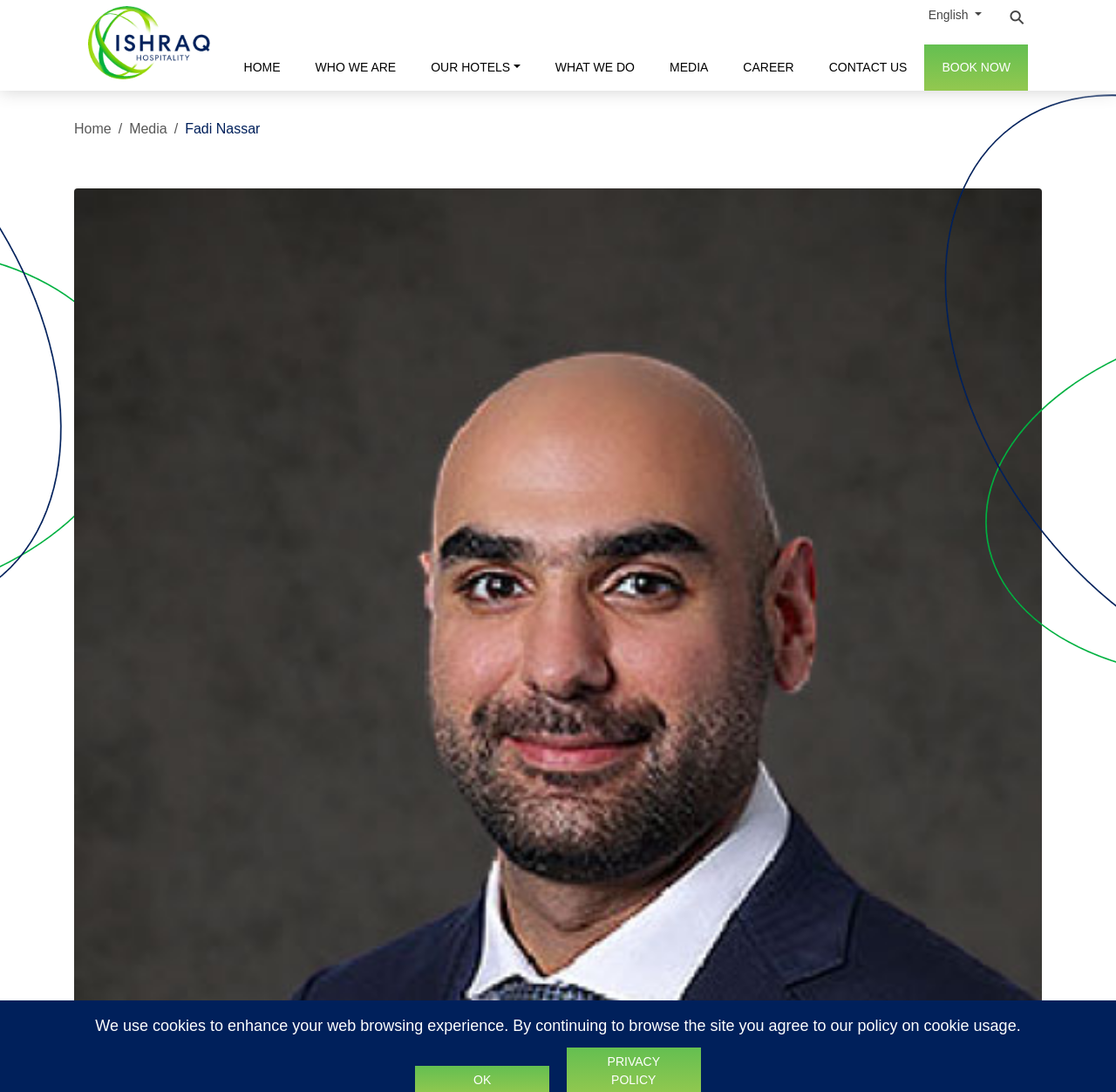Identify the bounding box coordinates of the area you need to click to perform the following instruction: "Visit Ishraq Hospitality".

[0.079, 0.002, 0.188, 0.083]